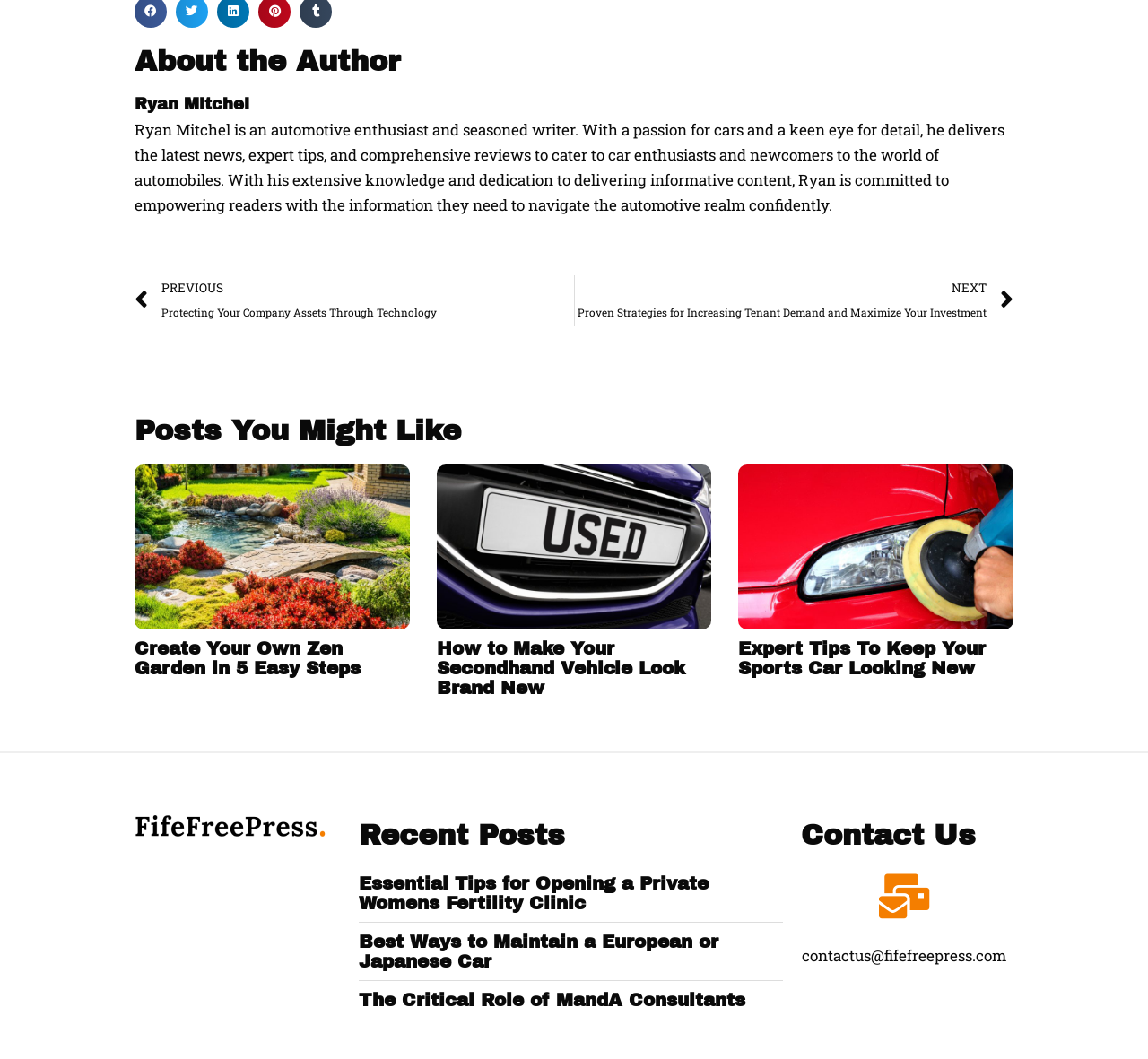How many articles are listed under 'Posts You Might Like'?
Based on the image, respond with a single word or phrase.

3